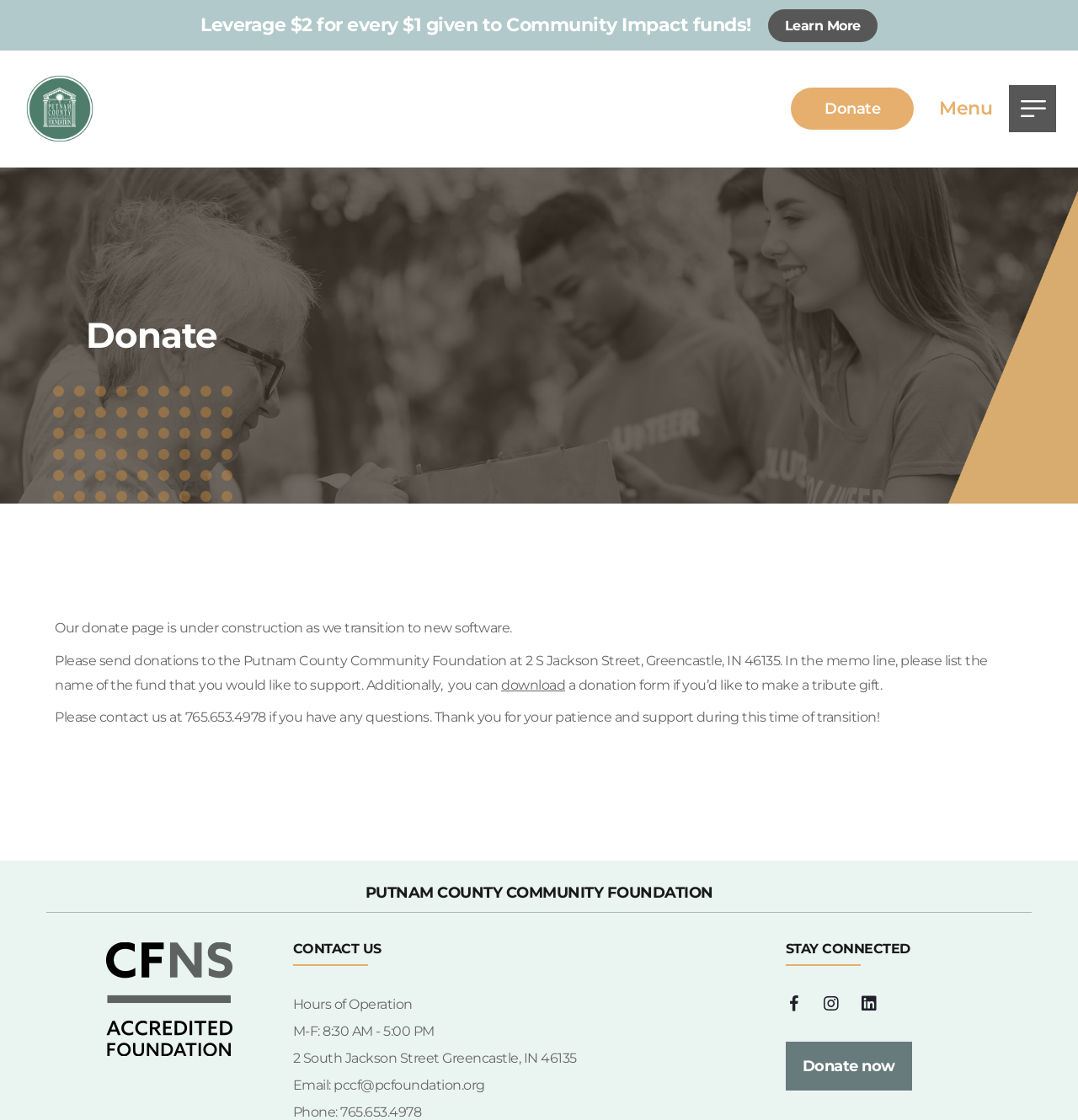Pinpoint the bounding box coordinates of the element that must be clicked to accomplish the following instruction: "Download a donation form". The coordinates should be in the format of four float numbers between 0 and 1, i.e., [left, top, right, bottom].

[0.465, 0.604, 0.818, 0.618]